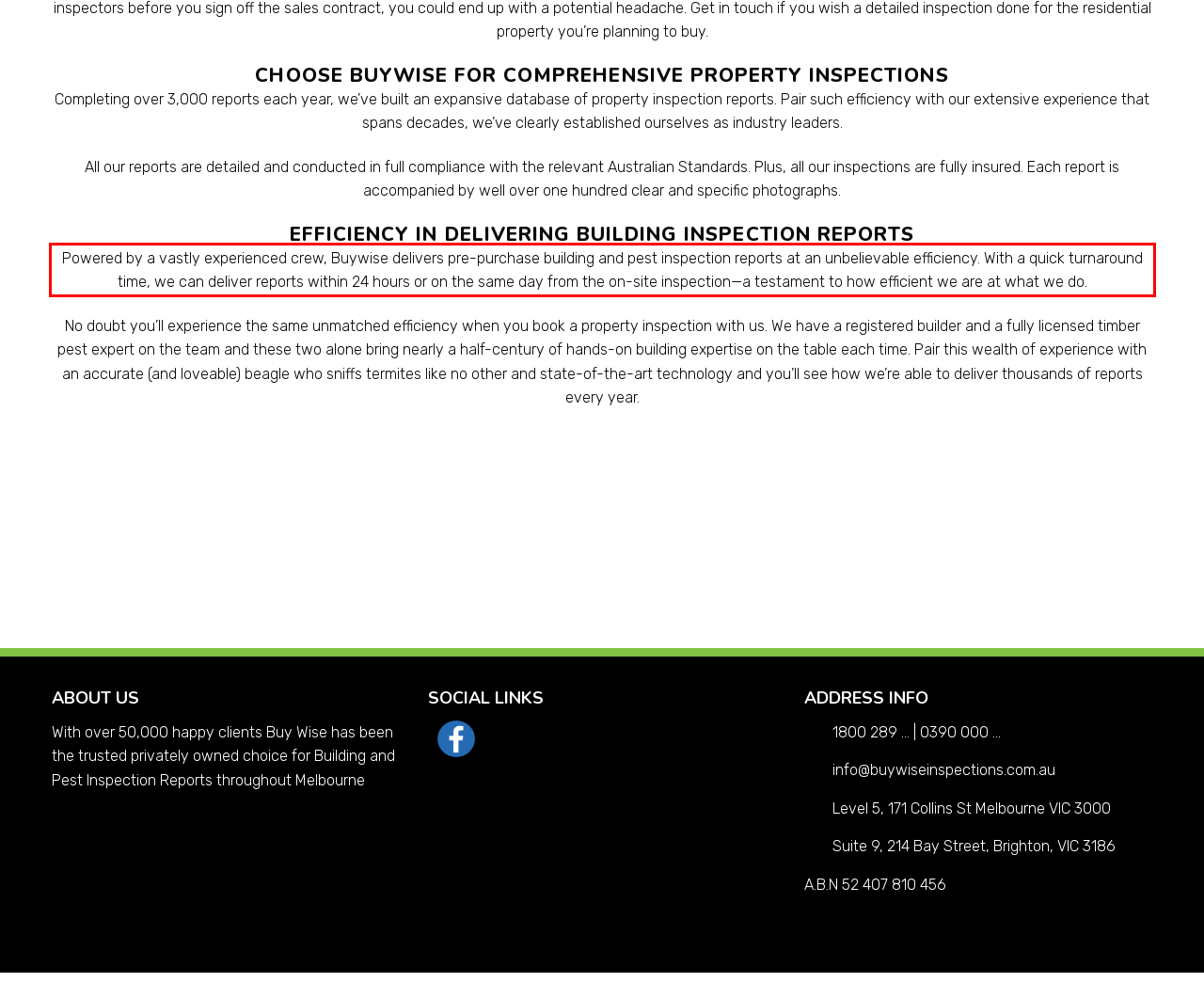You have a screenshot with a red rectangle around a UI element. Recognize and extract the text within this red bounding box using OCR.

Powered by a vastly experienced crew, Buywise delivers pre-purchase building and pest inspection reports at an unbelievable efficiency. With a quick turnaround time, we can deliver reports within 24 hours or on the same day from the on-site inspection—a testament to how efficient we are at what we do.